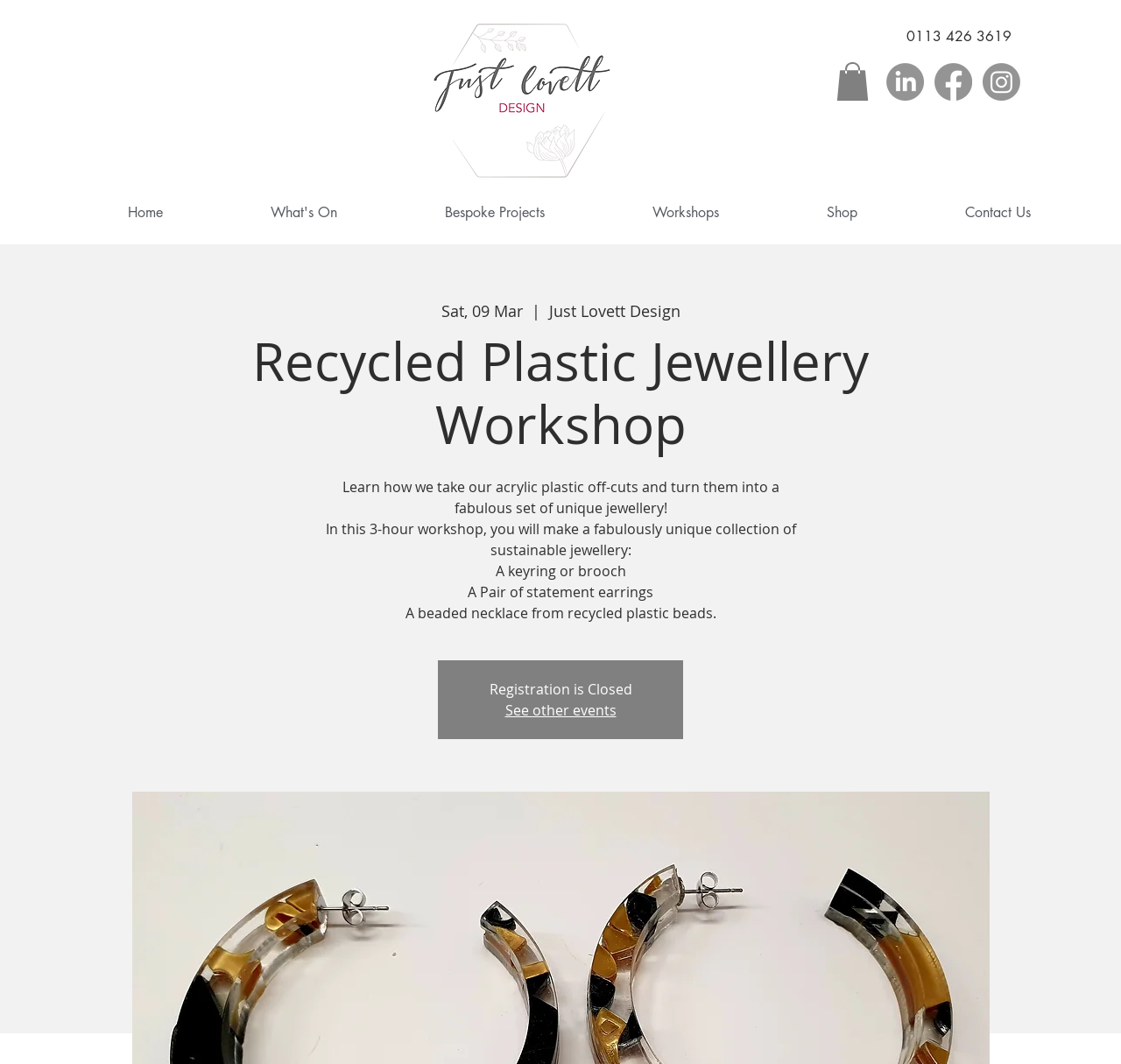Answer in one word or a short phrase: 
How many items are in the cart?

0